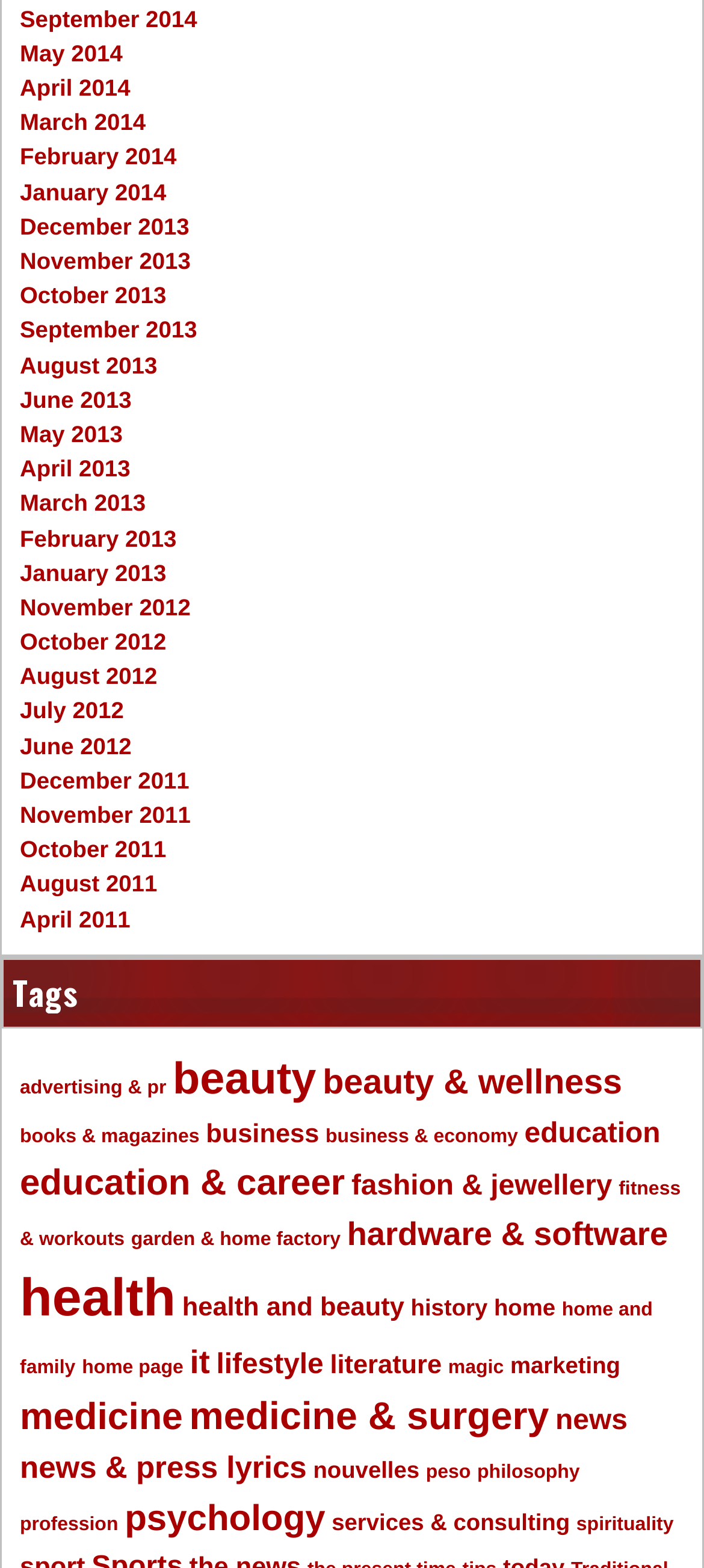What is the category located below 'Tags'?
Please interpret the details in the image and answer the question thoroughly.

I looked at the webpage and found that the category located below the 'Tags' heading is 'advertising & pr', which has 3 items.